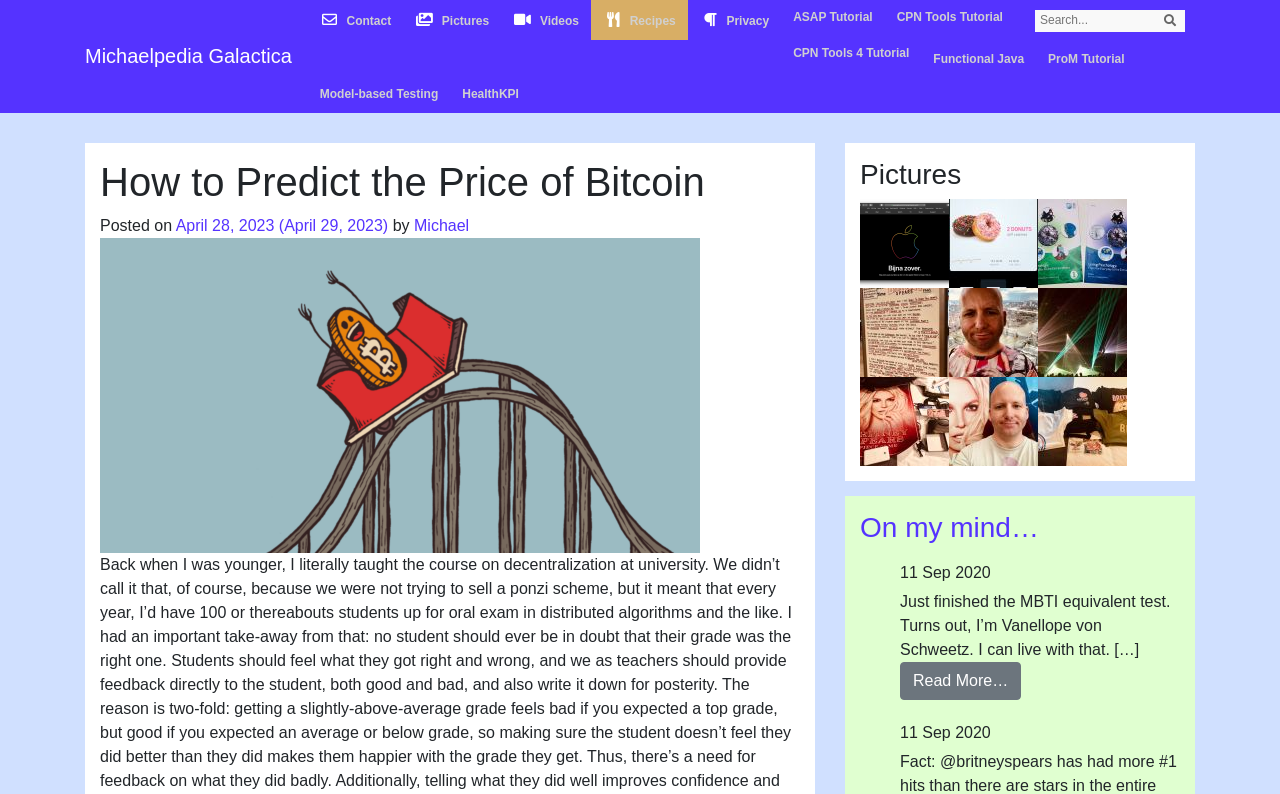Using the provided element description: "Poppy, Amsterdam", determine the bounding box coordinates of the corresponding UI element in the screenshot.

[0.566, 0.155, 0.679, 0.187]